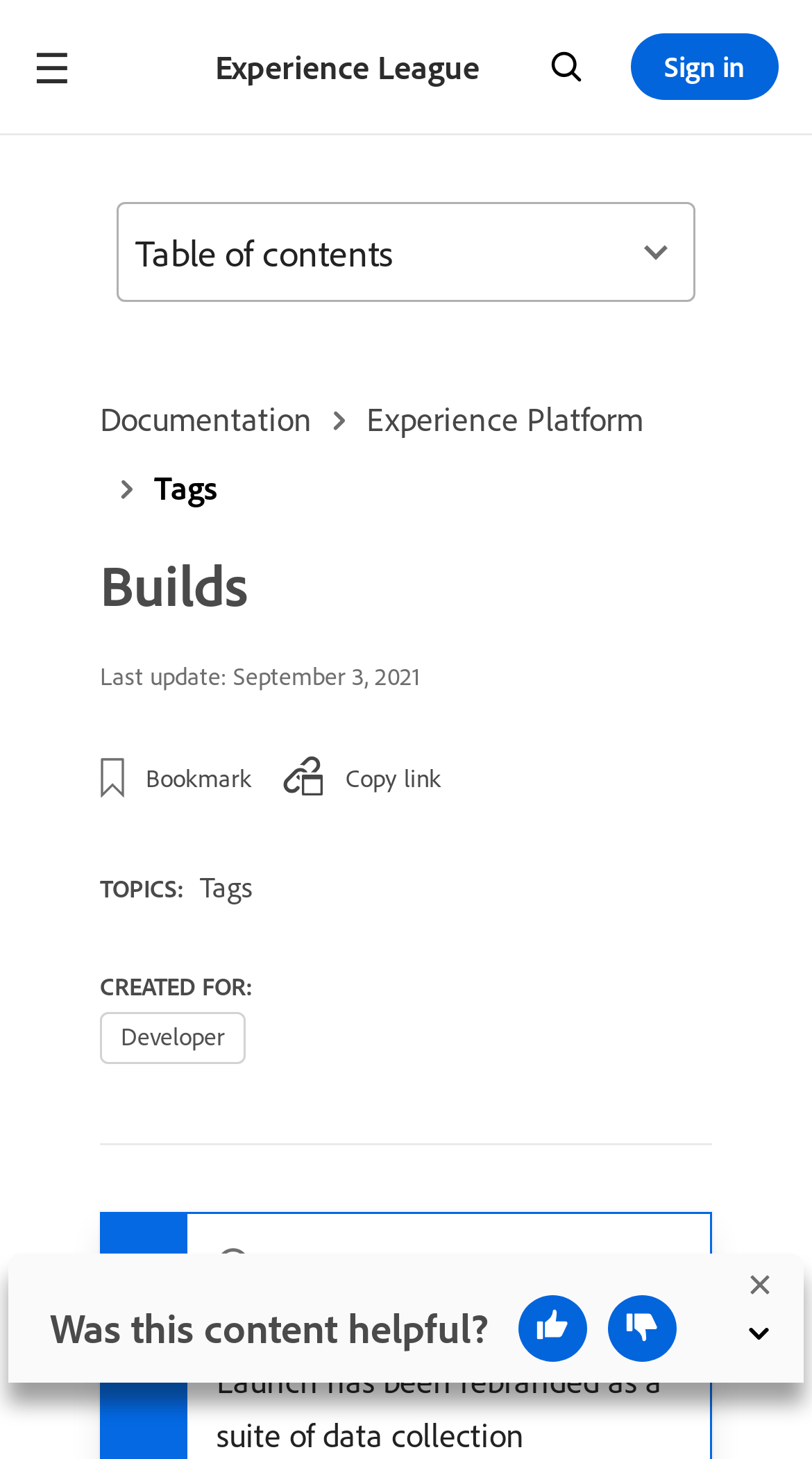Answer the question in one word or a short phrase:
What is the purpose of the 'Table of contents' button?

To show table of contents